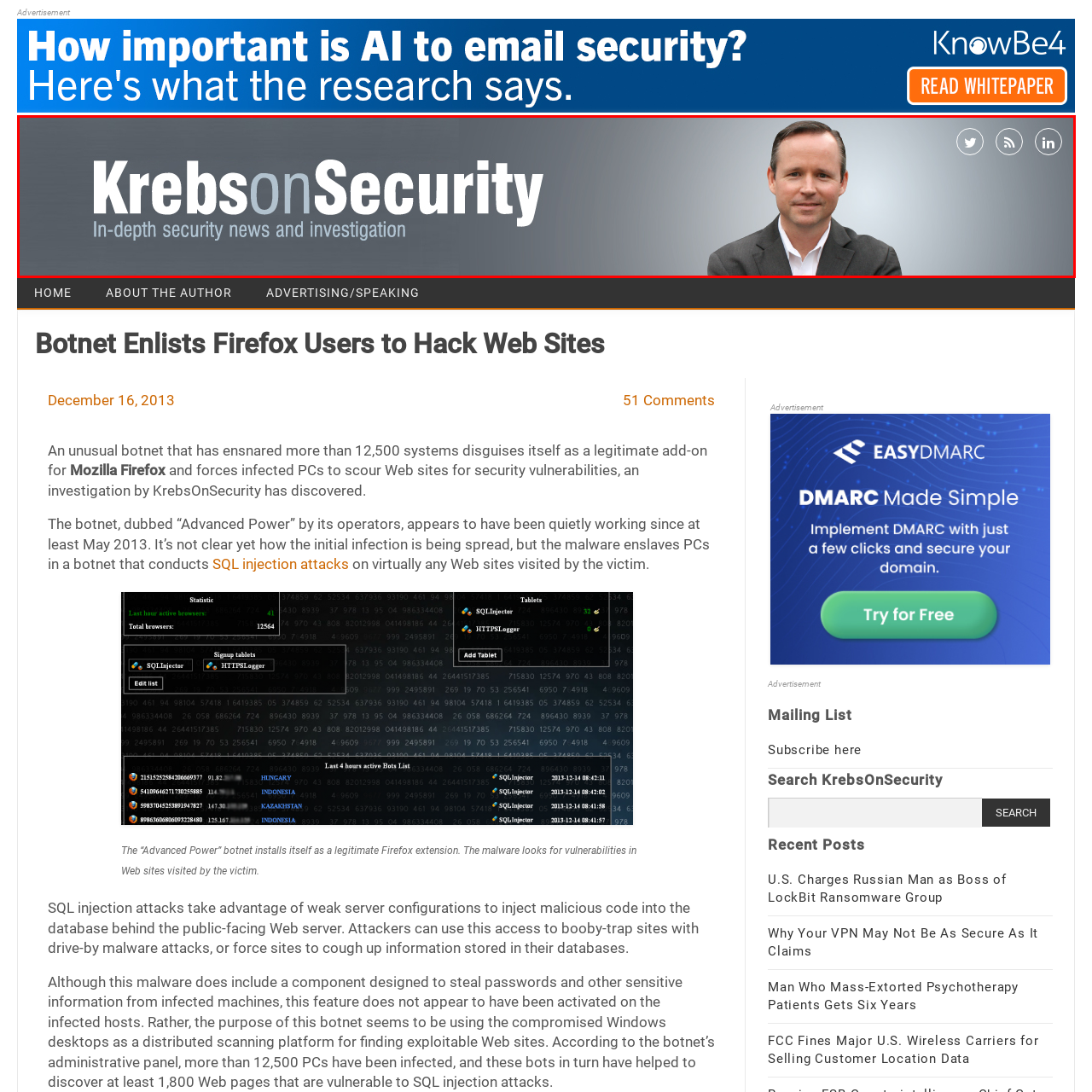Consider the image within the red frame and reply with a brief answer: How many social media icons are present?

Three